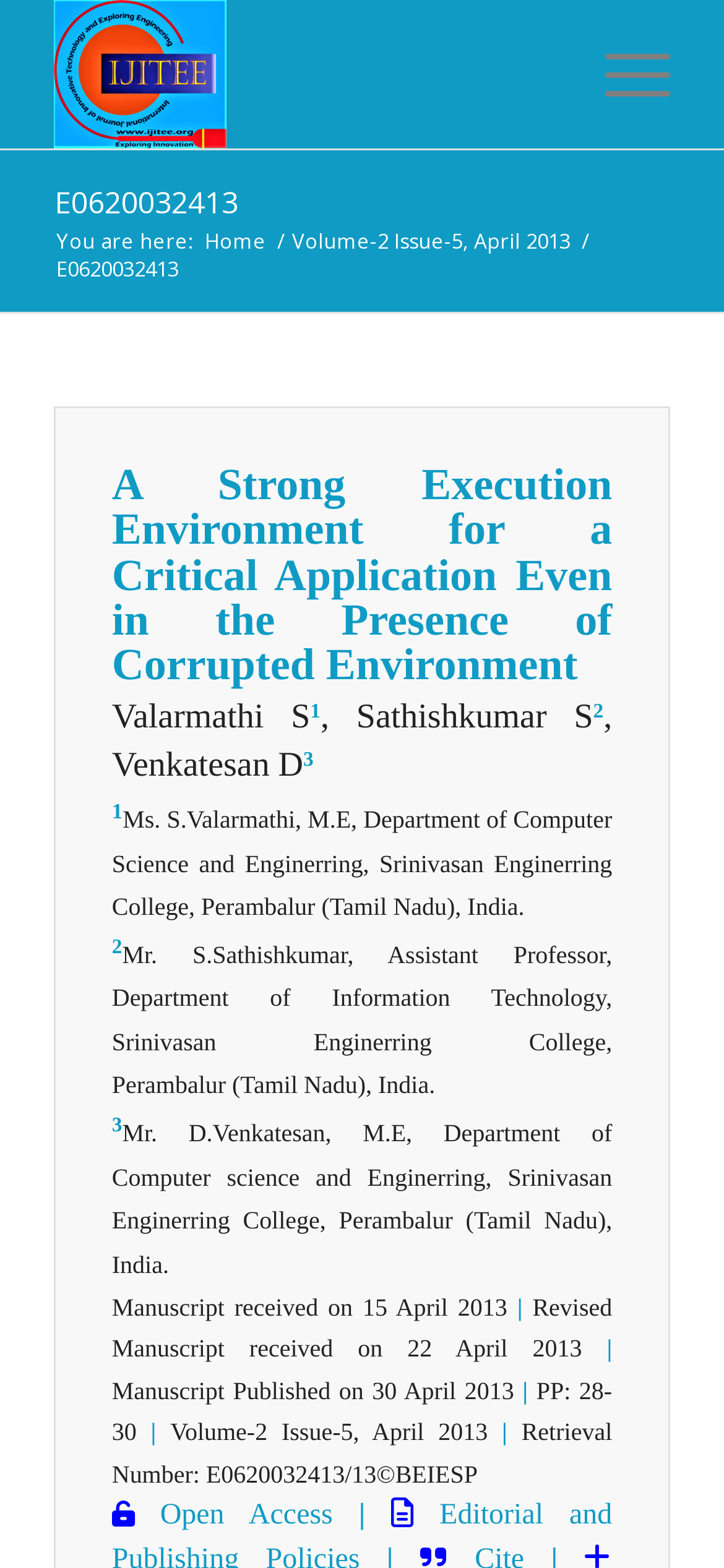What is the name of the journal?
Answer the question with a detailed explanation, including all necessary information.

The name of the journal can be found in the top-left corner of the webpage, where it is written in a large font size. It is also mentioned in the link 'International Journal of Innovative Technology and Exploring Engineering (IJITEE)' which is located at the top of the webpage.